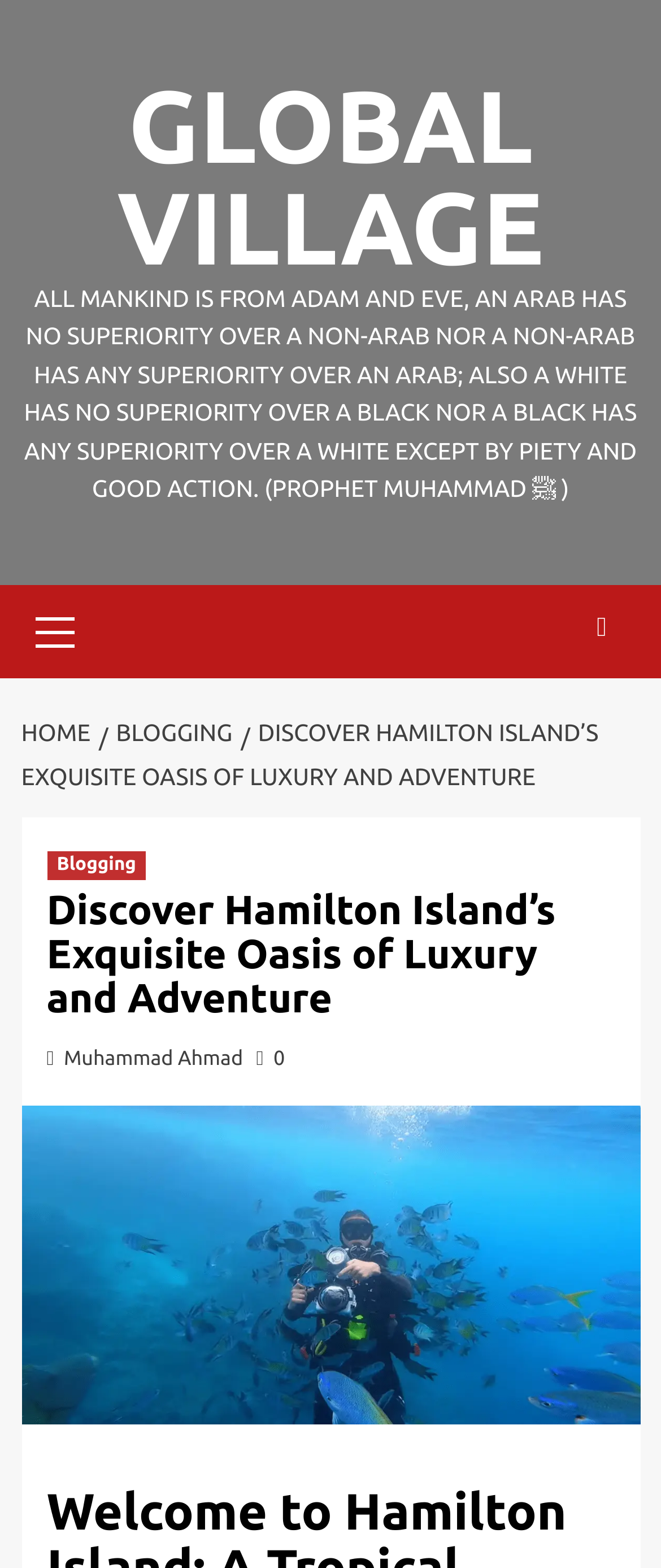What is the quote on the webpage about?
Answer with a single word or phrase by referring to the visual content.

Equality